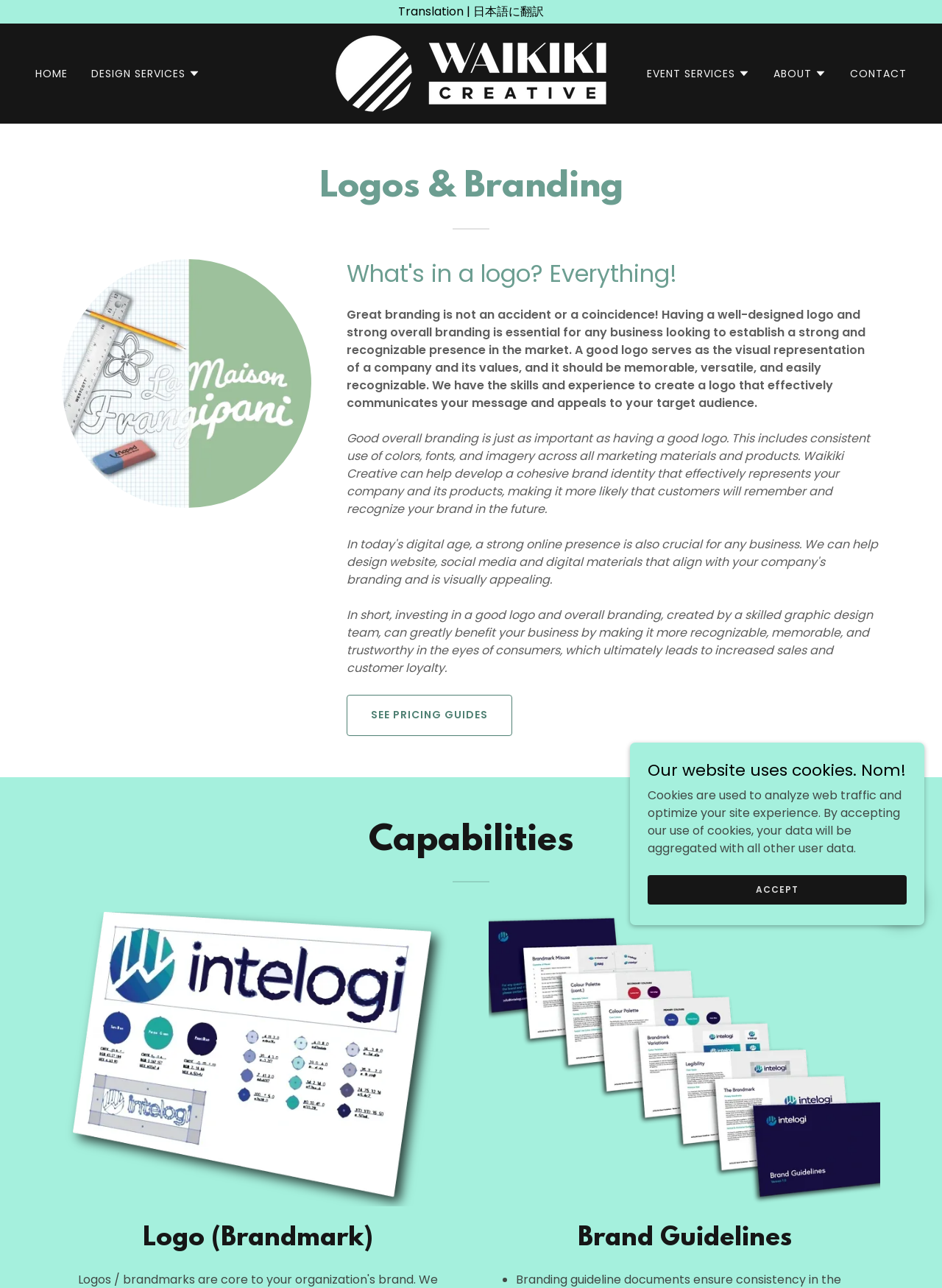Provide a comprehensive caption for the webpage.

The webpage is about Waikiki Creative, a company that offers logo design and branding services. At the top, there is a navigation menu with links to "HOME", "DESIGN SERVICES", "EVENT SERVICES", "ABOUT", and "CONTACT". Each of these menu items has a corresponding image next to it. 

Below the navigation menu, there is a heading "Logos & Branding" followed by an image. The page then introduces the importance of logos and branding for businesses, with three paragraphs of text explaining how a well-designed logo and strong overall branding can help establish a company's presence in the market. 

To the right of the text, there is a link to "SEE PRICING GUIDES". Below the text, there is a heading "Capabilities" followed by two images. The page then lists the company's capabilities, including "Logo (Brandmark)" and "Brand Guidelines", each with a corresponding image. 

At the bottom of the page, there is a notice about the website's use of cookies, with a link to "ACCEPT" the use of cookies.